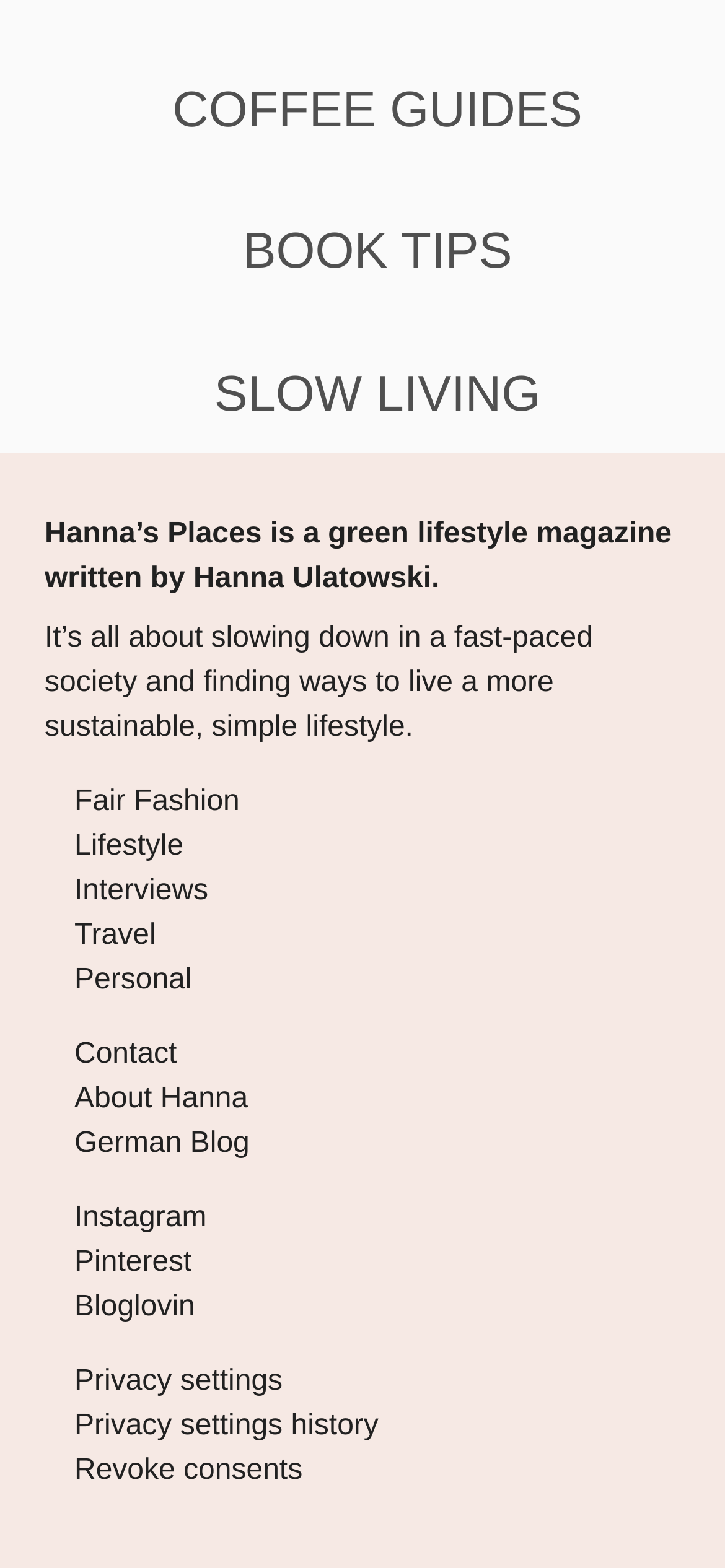Provide the bounding box coordinates of the section that needs to be clicked to accomplish the following instruction: "Read more about HFW advises Democratic Republic of Congo."

None